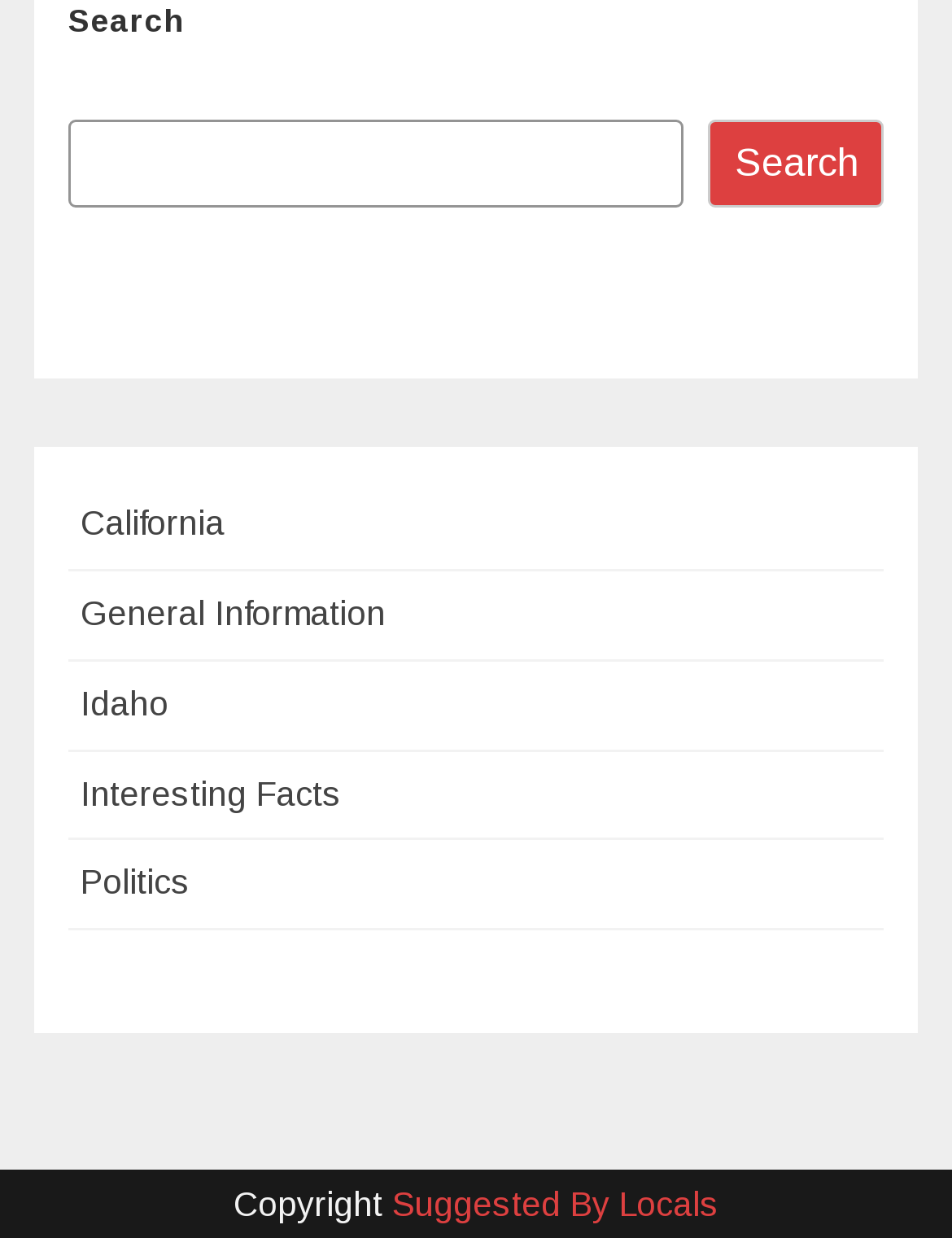Answer the following query concisely with a single word or phrase:
What is the text at the bottom of the webpage?

Copyright